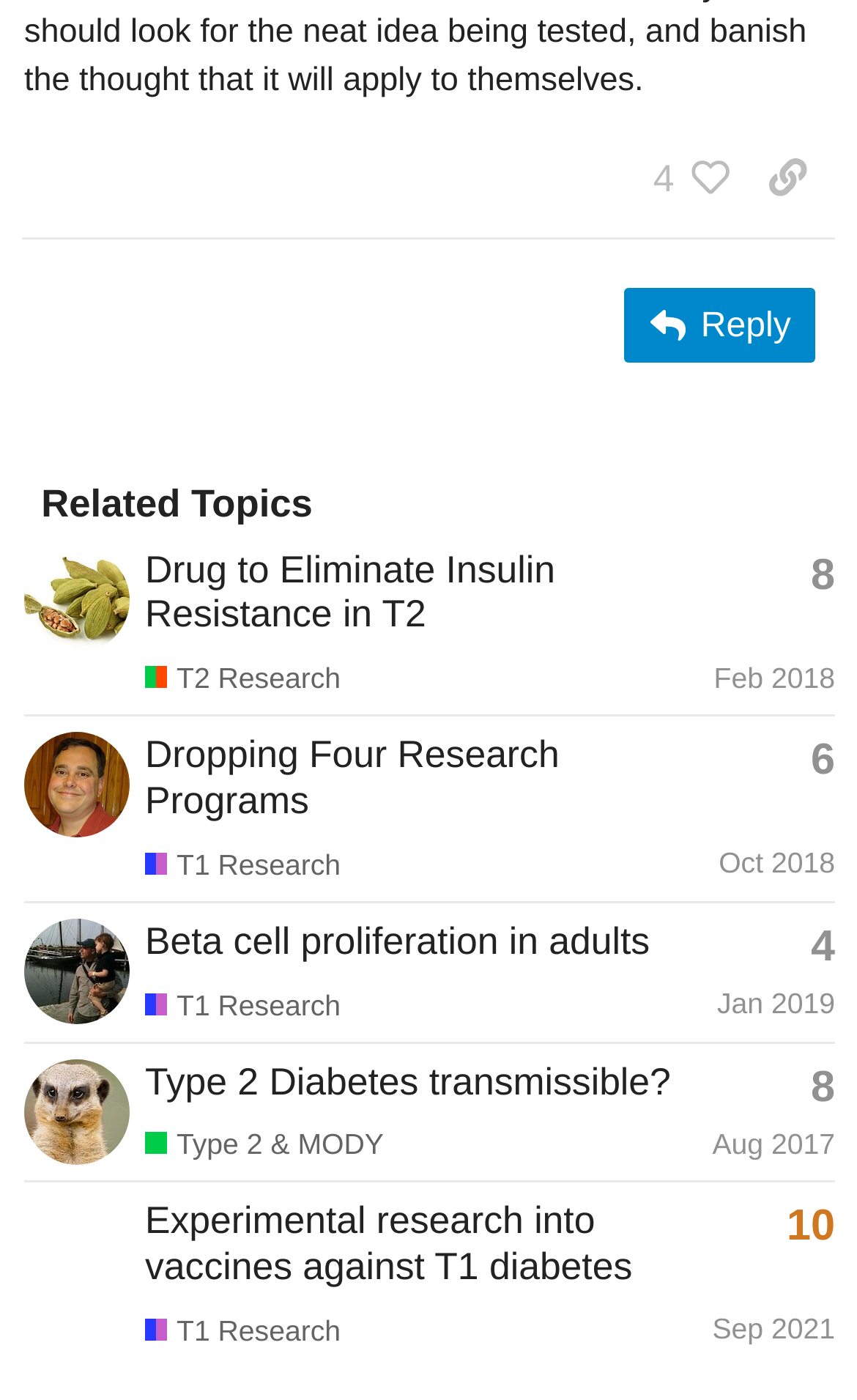Find the bounding box coordinates for the element that must be clicked to complete the instruction: "Copy a link to this post to clipboard". The coordinates should be four float numbers between 0 and 1, indicated as [left, top, right, bottom].

[0.864, 0.097, 0.974, 0.157]